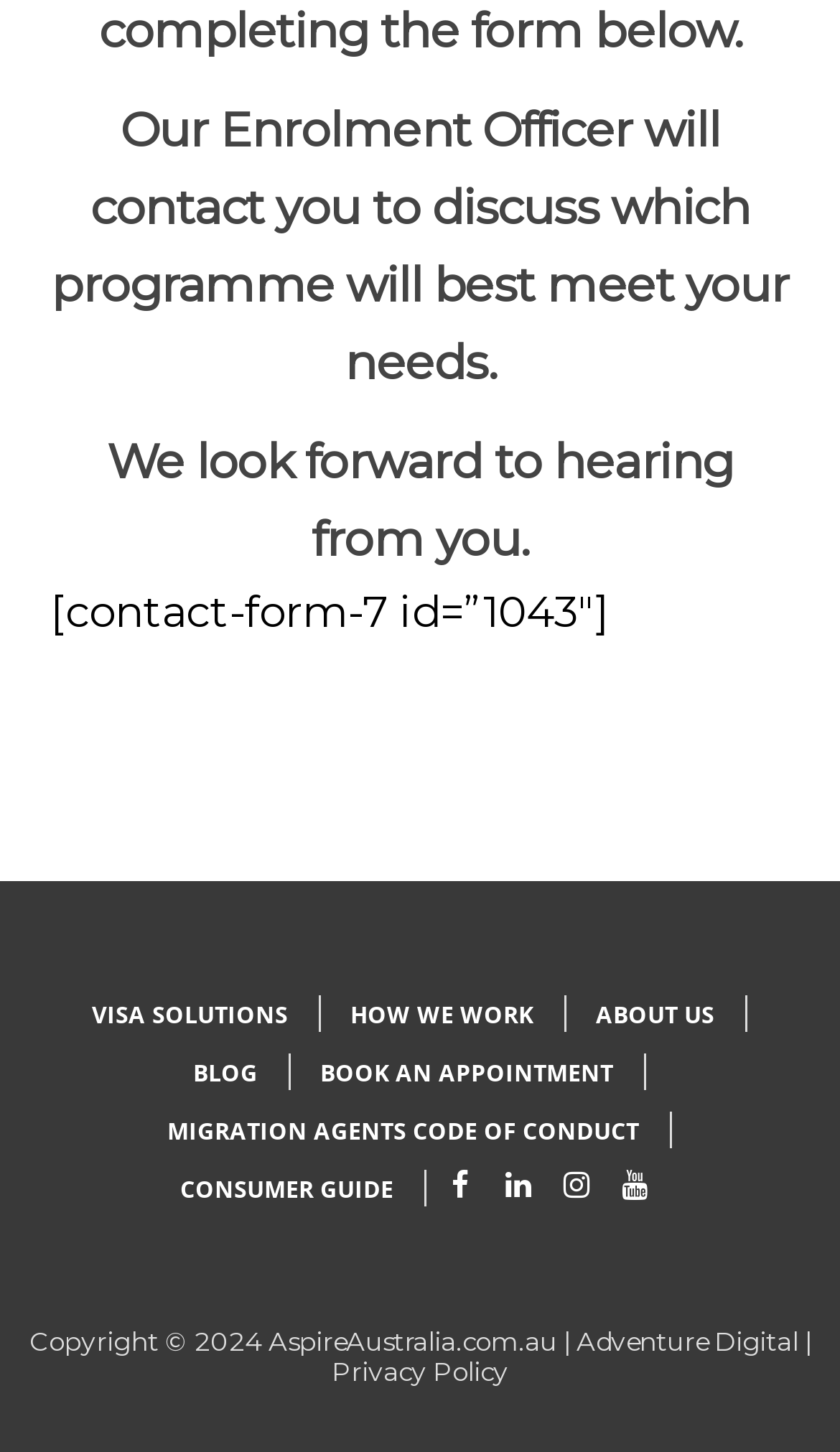What is the copyright year?
Look at the image and answer the question with a single word or phrase.

2024